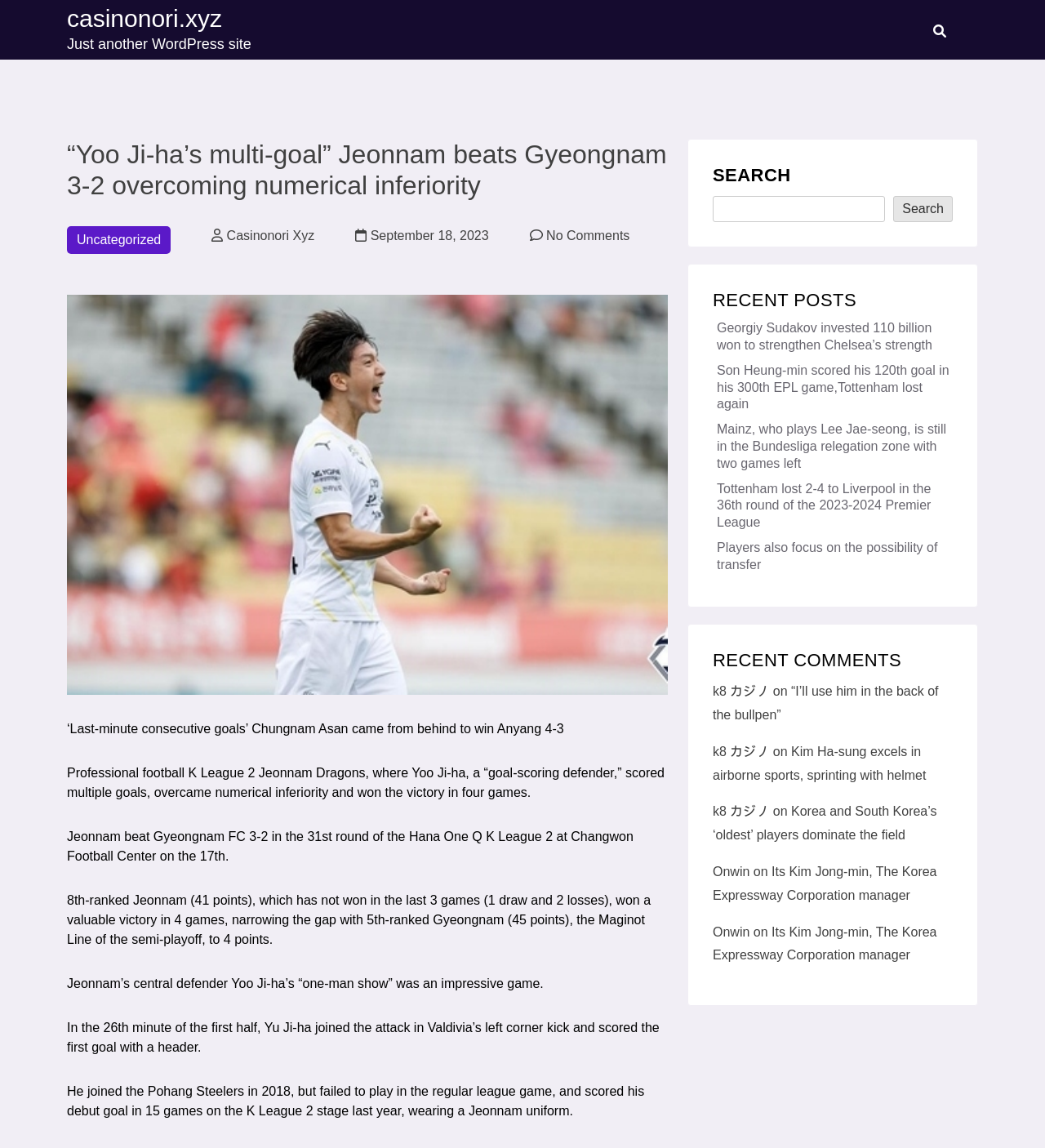Please give the bounding box coordinates of the area that should be clicked to fulfill the following instruction: "Search for something". The coordinates should be in the format of four float numbers from 0 to 1, i.e., [left, top, right, bottom].

[0.682, 0.17, 0.847, 0.193]